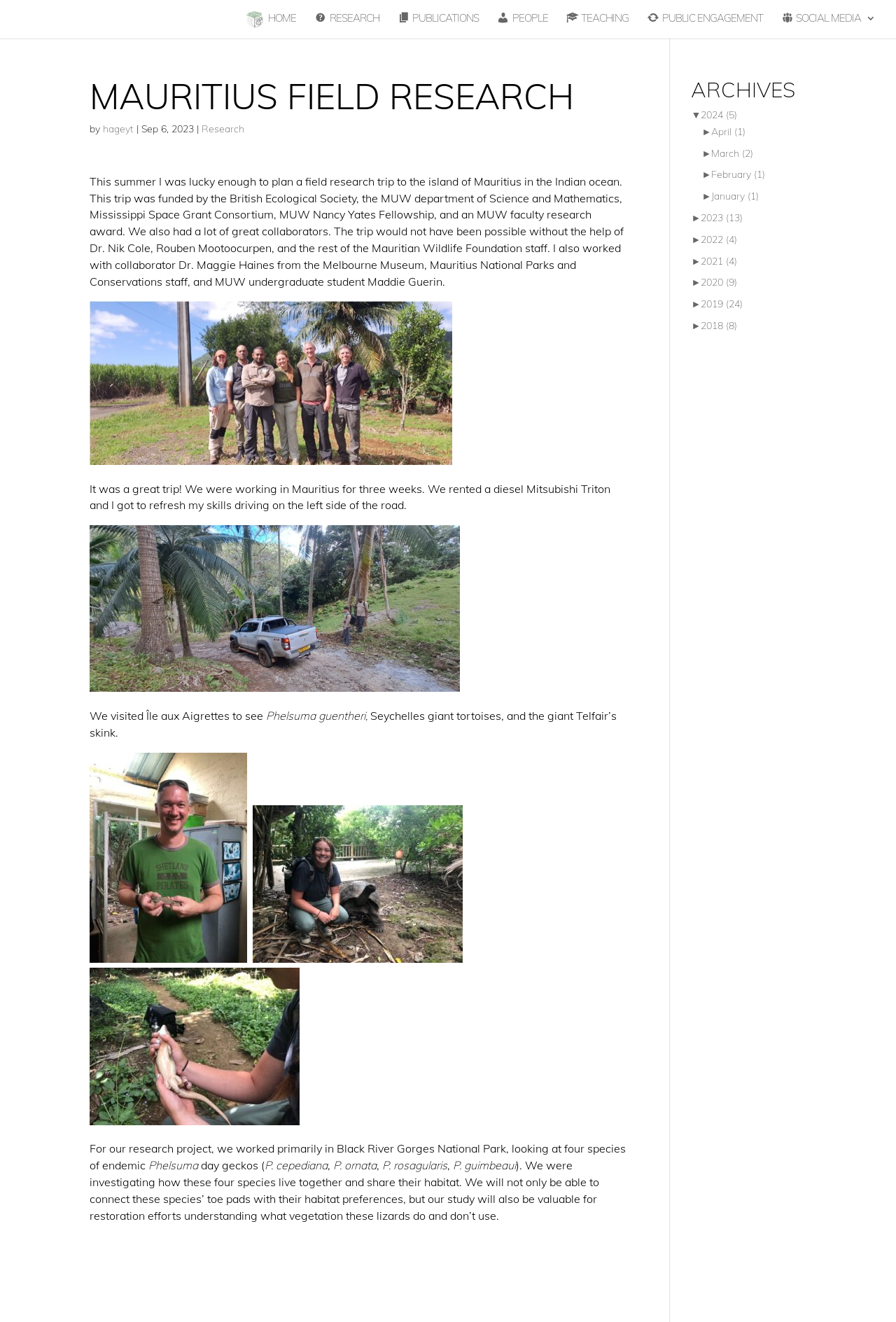Respond to the question below with a single word or phrase: What is the name of the collaborator from the Melbourne Museum?

Dr. Maggie Haines